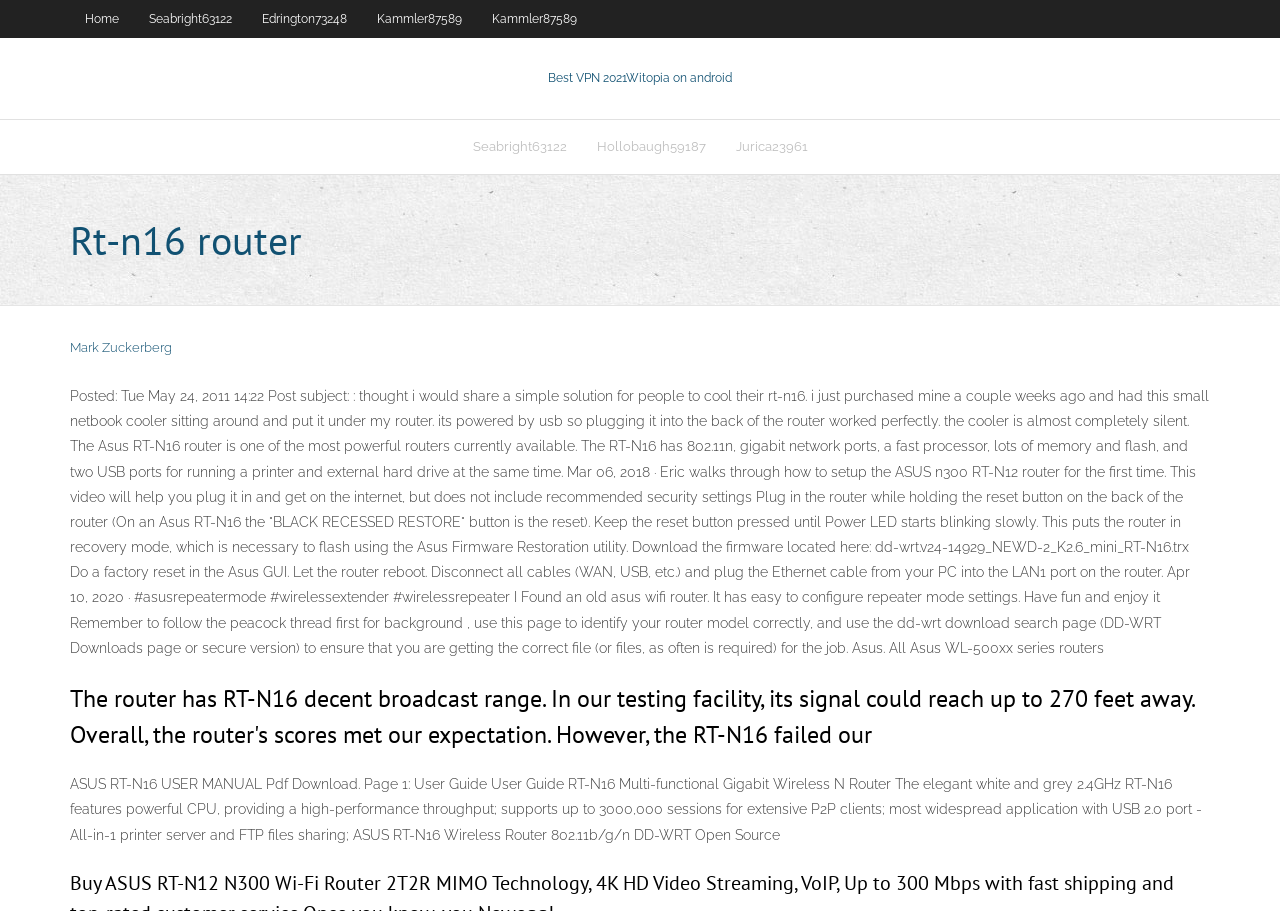From the element description: "Home", extract the bounding box coordinates of the UI element. The coordinates should be expressed as four float numbers between 0 and 1, in the order [left, top, right, bottom].

[0.055, 0.0, 0.105, 0.041]